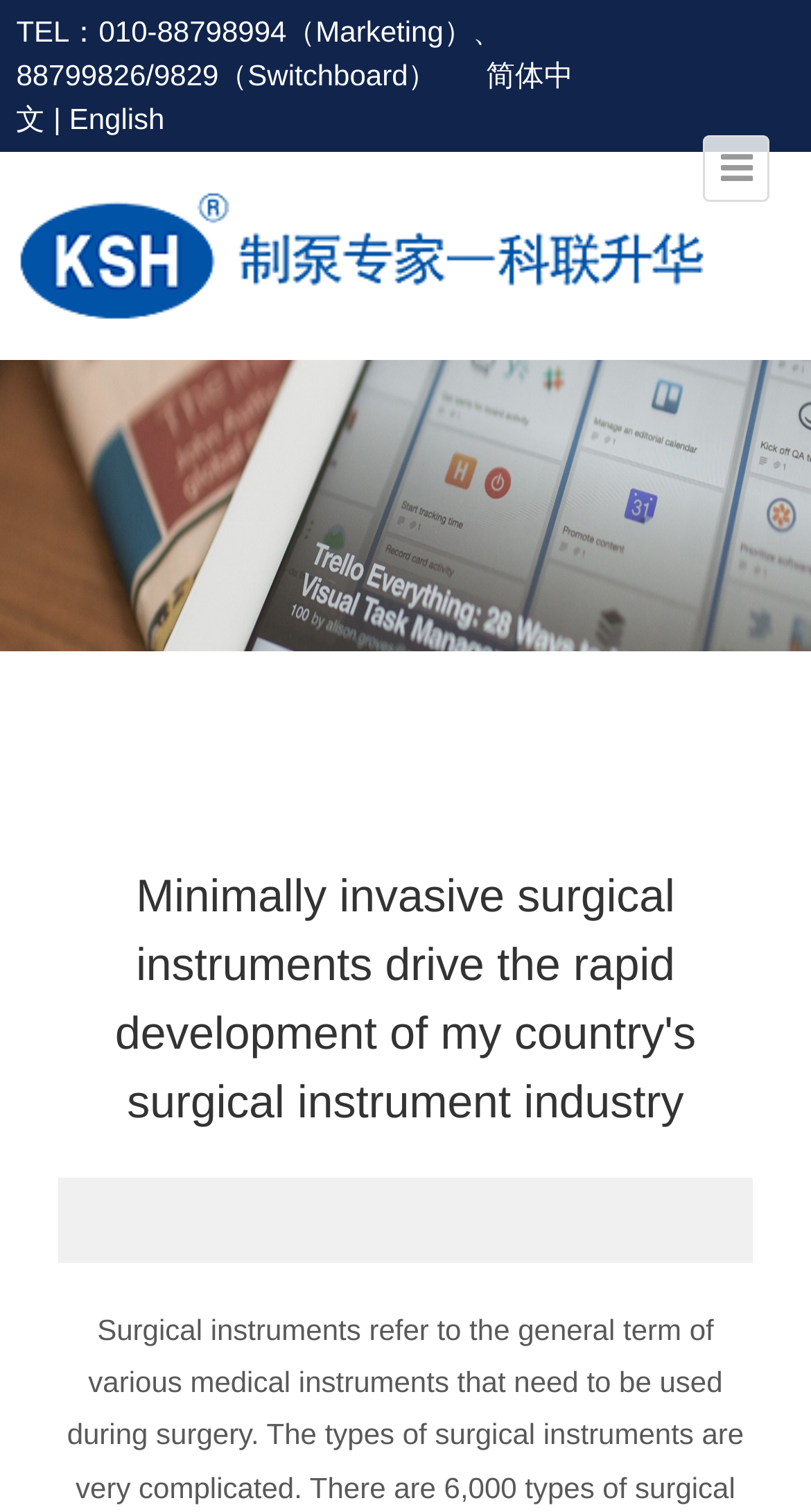Provide a thorough description of this webpage.

The webpage appears to be the homepage of Beijing Kelian Shenghua Medical Technology Co., Ltd, a company involved in the surgical instrument industry. At the top-right corner, there is a link with a icon, and below it, there is a block of contact information, including a phone number and a switchboard number. To the right of the contact information, there are two language options, "简体中文" and "English", separated by a vertical bar.

Below the language options, there is a prominent link to the company's name, accompanied by a logo image. The company name is also the title of the webpage, which is repeated as a heading in the middle of the page.

At the top of the page, spanning the full width, there is a banner image. The image is not described, but it likely contains the company's branding or a relevant graphic.

The main content of the webpage is not immediately apparent, but the title and the company's focus on surgical instruments suggest that the page may contain information about their products or services.